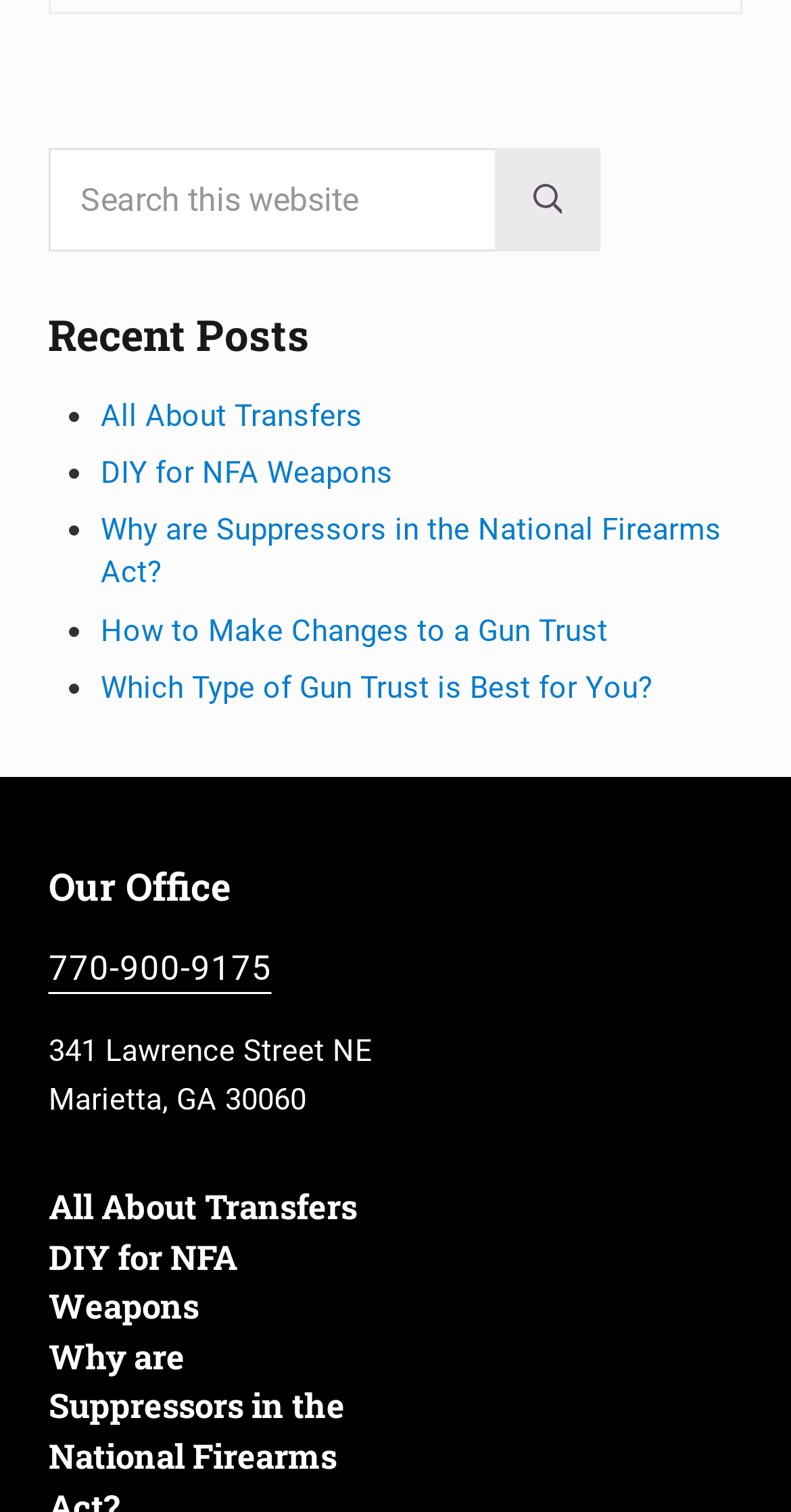Given the element description "Submit search" in the screenshot, predict the bounding box coordinates of that UI element.

[0.626, 0.098, 0.759, 0.166]